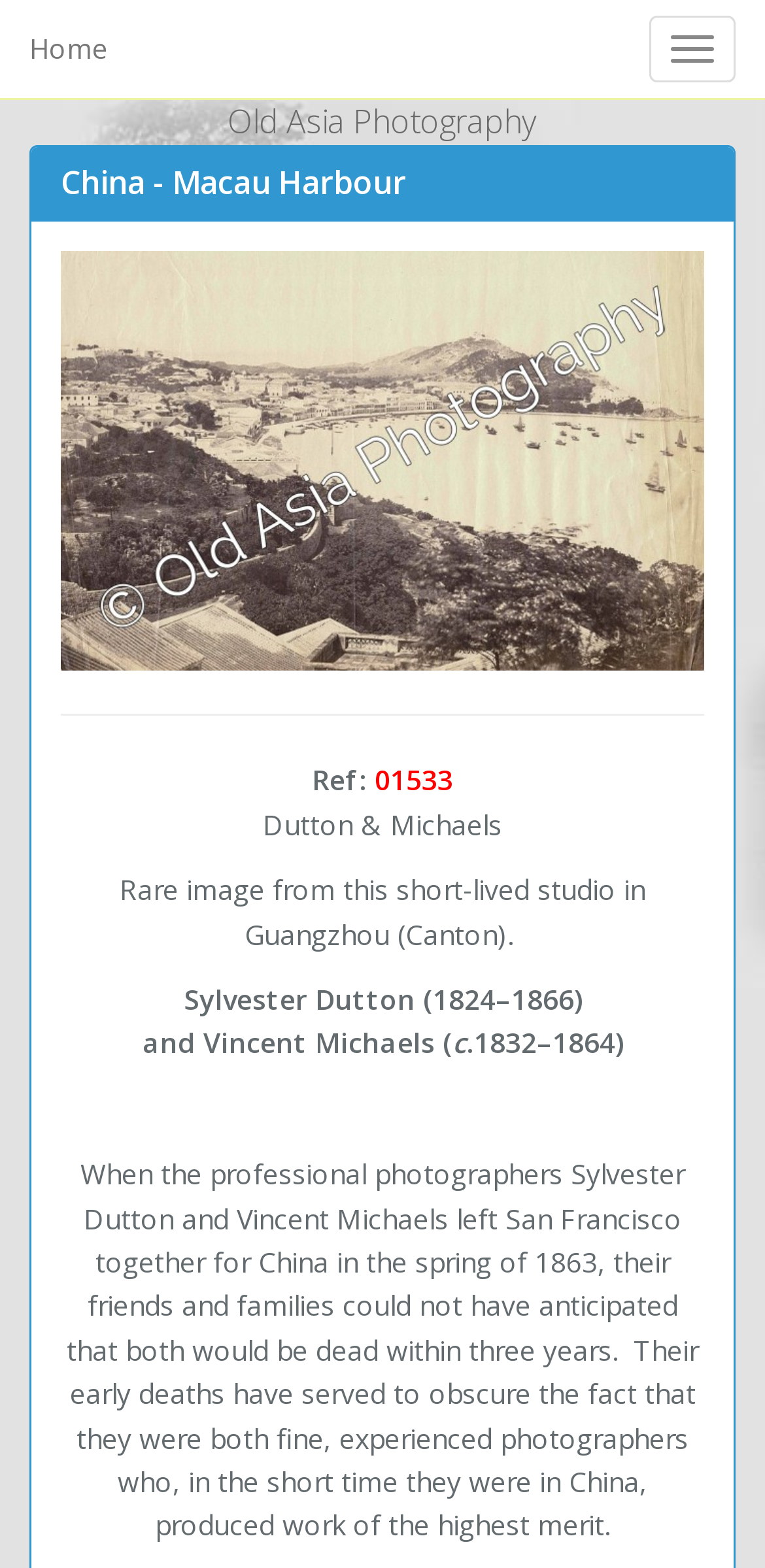Where did Sylvester Dutton and Vincent Michaels leave for in 1863?
Based on the image, answer the question with a single word or brief phrase.

China